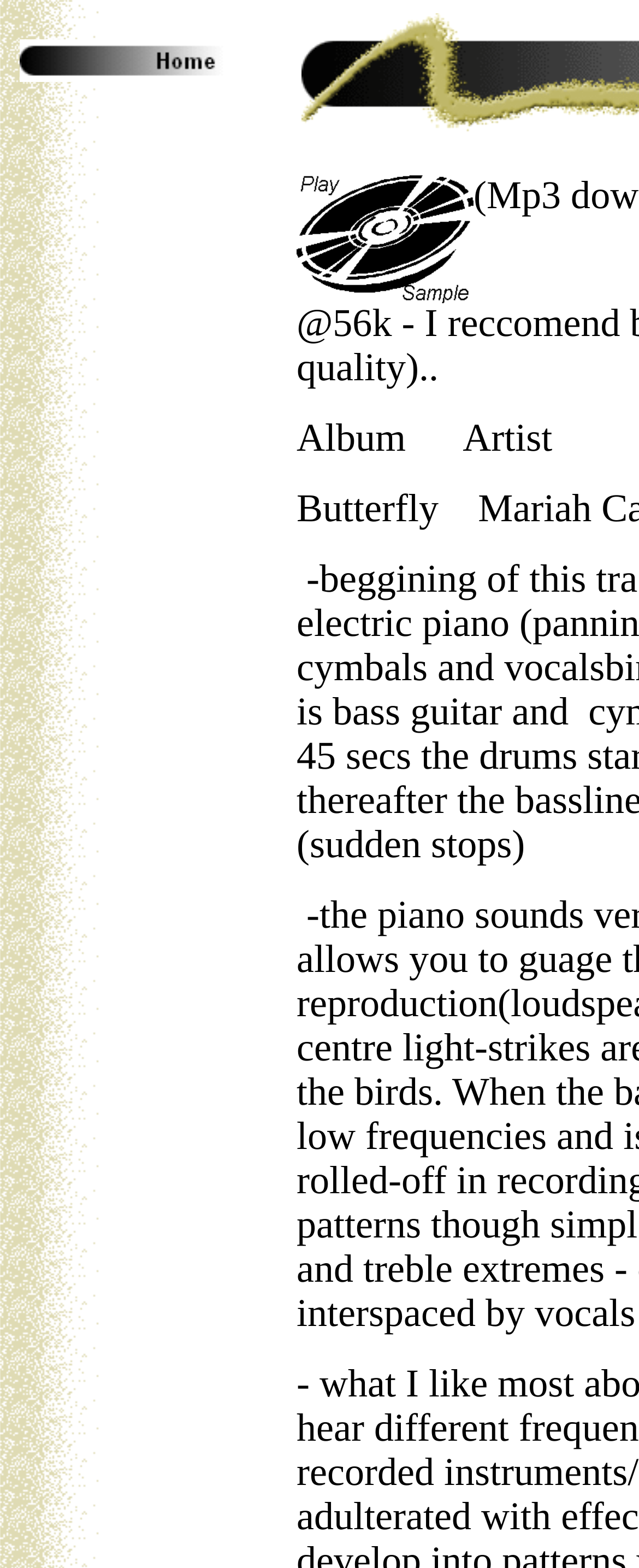Respond with a single word or short phrase to the following question: 
How many links are present in the webpage?

2